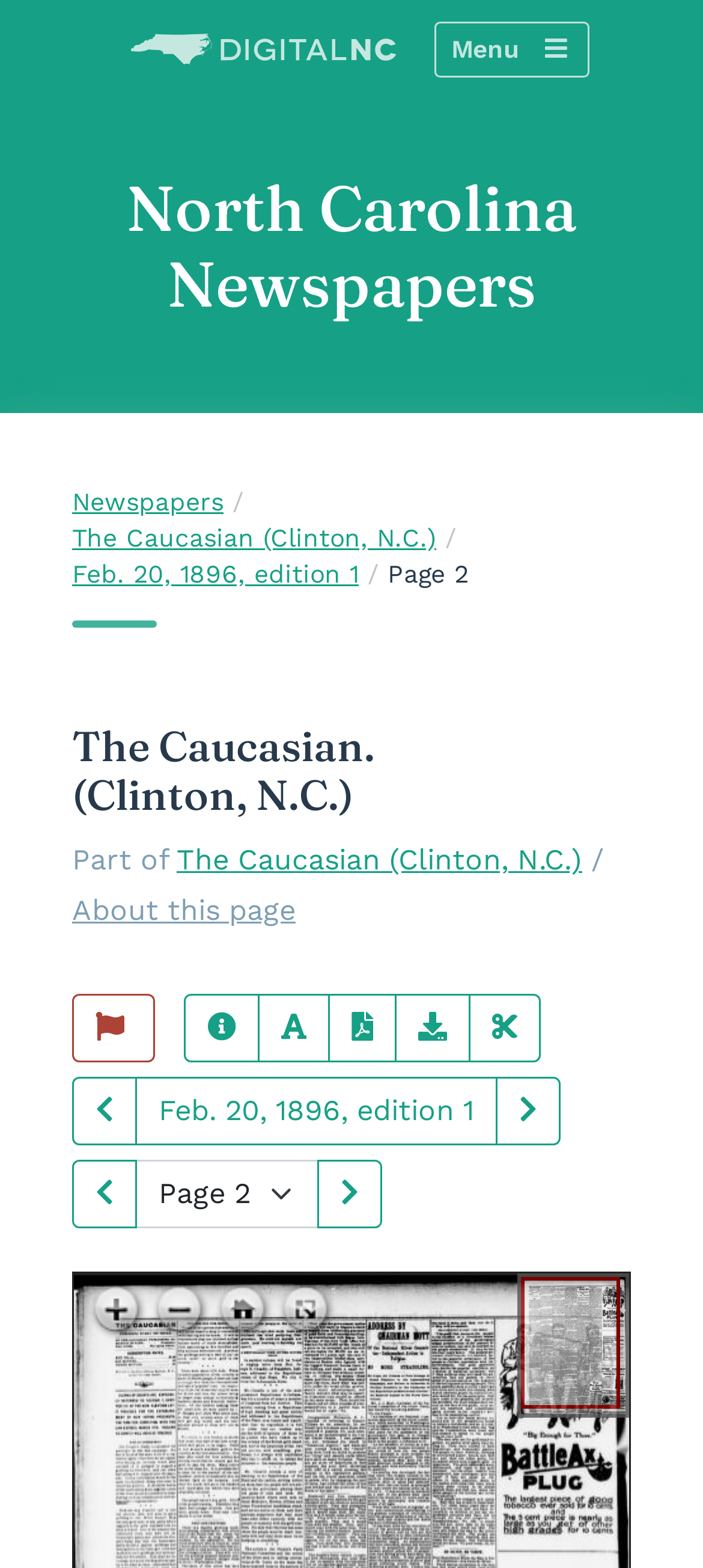Create a detailed summary of the webpage's content and design.

This webpage appears to be a digital archive of a historical newspaper, specifically the February 20, 1896 edition of "The Caucasian" from Clinton, North Carolina. 

At the top left, there is a link to skip to the main content. Next to it, there is a large image that takes up most of the top section of the page. 

Below the image, there is a navigation menu on the top right, which includes a menu button. 

The main content area is divided into several sections. The top section has a banner with the site title "North Carolina Newspapers" and a heading that reads "The Caucasian. (Clinton, N.C.)". 

Below the banner, there is a breadcrumb navigation section that shows the path "Newspapers > The Caucasian (Clinton, N.C.) > Feb. 20, 1896, edition 1 > Page 2". 

The main content area is dominated by a large canvas that displays the newspaper page. 

On the right side of the page, there are several toolbars and buttons. The top toolbar has links to view page information, view page text, view page PDF, download the original image file, and clip or print the visible area. 

Below that, there are buttons to navigate to the previous or next issue, and another set of buttons to navigate to the previous or next page. There is also a combobox to select a page number. 

At the very bottom of the page, there are several generic buttons with icons, including zoom in, zoom out, go home, and toggle full page.